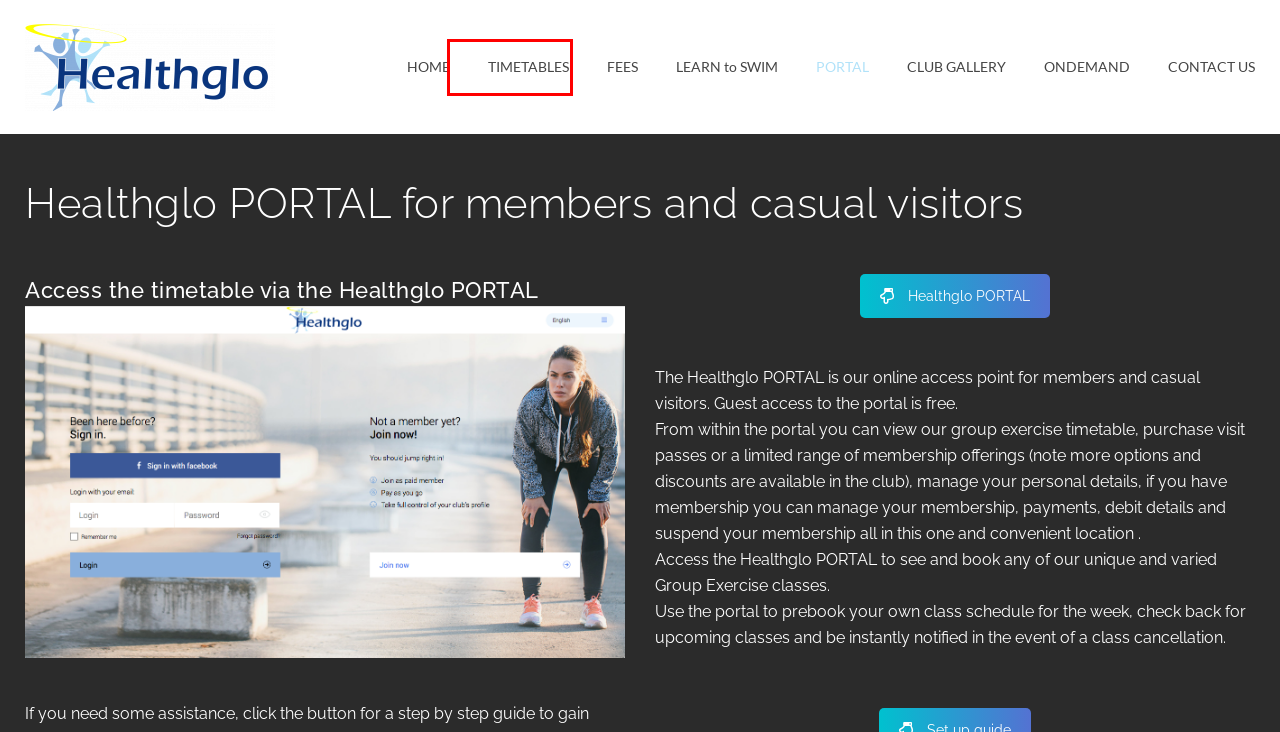Given a webpage screenshot with a UI element marked by a red bounding box, choose the description that best corresponds to the new webpage that will appear after clicking the element. The candidates are:
A. TIMETABLES – Healthglo Fitness & Leisure Centre
B. ONDEMAND – Healthglo Fitness & Leisure Centre
C. LEARN to SWIM – Healthglo Fitness & Leisure Centre
D. healthglo - Client Portal
E. FEES – Healthglo Fitness & Leisure Centre
F. CLUB GALLERY – Healthglo Fitness & Leisure Centre
G. Healthglo Fitness & Leisure Centre – Healthglo local and family owned
H. CONTACT US – Healthglo Fitness & Leisure Centre

A